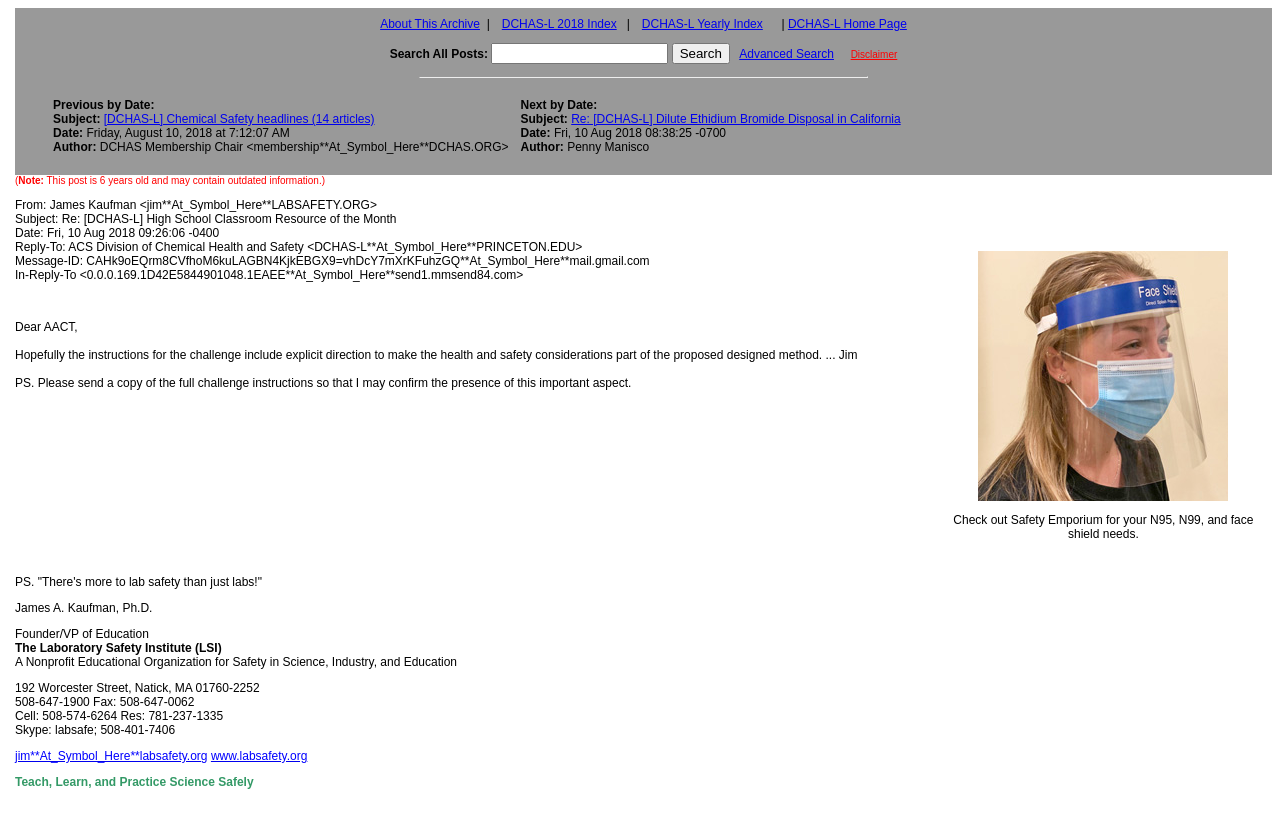Create an elaborate caption that covers all aspects of the webpage.

The webpage is an archived posting from the American Chemical Society Division of Chemical Health & Safety. At the top, there is a navigation bar with four links: "About This Archive", "DCHAS-L 2018 Index", "DCHAS-L Yearly Index", and "DCHAS-L Home Page". Below the navigation bar, there is a search bar with a text box, a "Search" button, and links to "Advanced Search" and "Disclaimer".

On the left side of the page, there is a table with two rows. The first row contains links to previous and next posts by date, with the post titles, dates, and authors. The second row contains the same information for the current post.

The main content of the page is a post from James Kaufman, with the subject "Re: [DCHAS-L] High School Classroom Resource of the Month". The post includes the date, reply-to information, and message ID. The body of the post is a message to AACT, discussing health and safety considerations in a challenge. There is also a postscript asking for a copy of the full challenge instructions.

Below the post, there is a section with the author's information, including his name, title, and organization, as well as contact information and a link to his website. There is also a tagline "There's more to lab safety than just labs!" and a quote "Teach, Learn, and Practice Science Safely".

On the right side of the page, there is an image of a person wearing a disposable face shield and surgical style mask, with a link to Safety Emporium for N95, N99, and face shield needs.